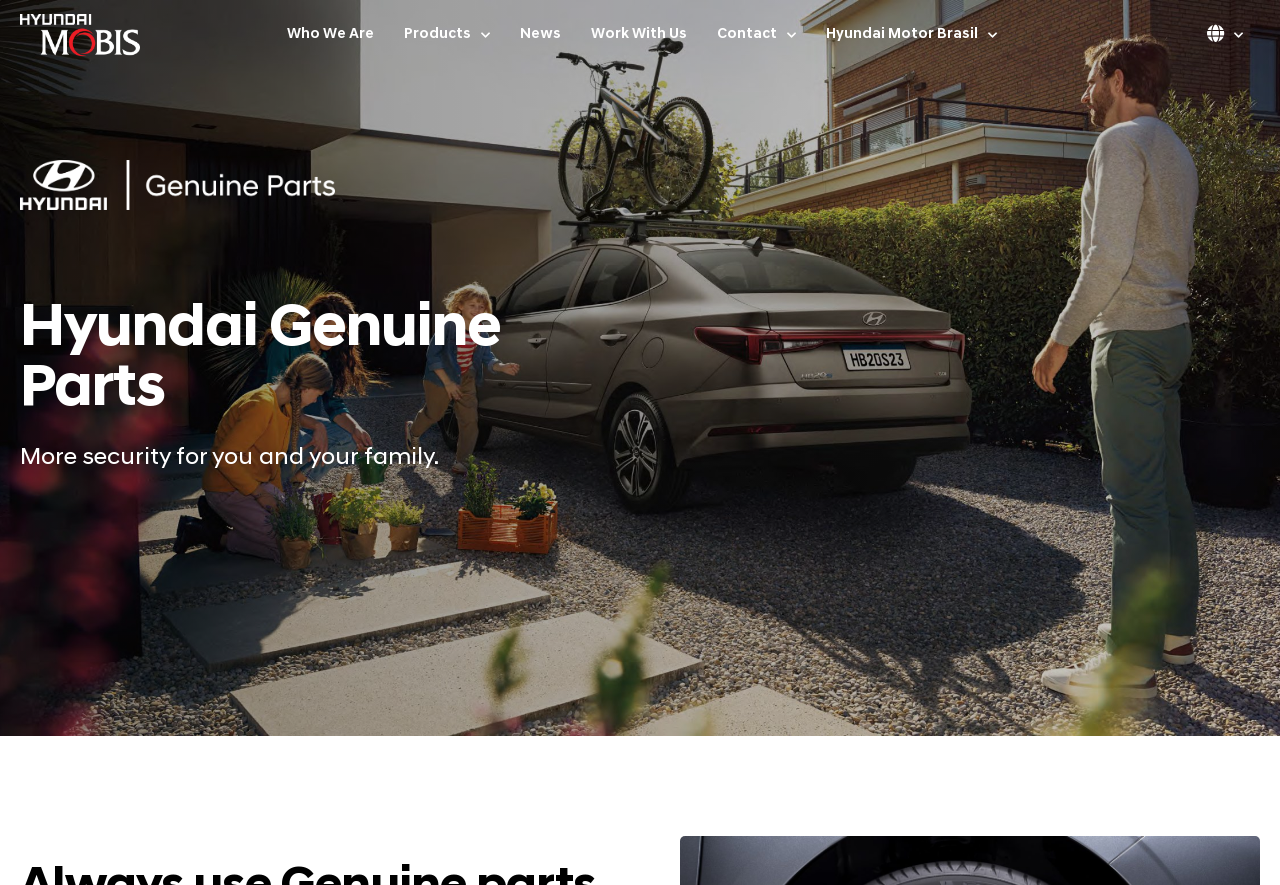Is the 'Products' menu expanded?
Please respond to the question with as much detail as possible.

I checked the 'Products' menu item and saw that it has a 'hasPopup' attribute and an 'expanded' attribute set to 'False', which indicates that the menu is not expanded.